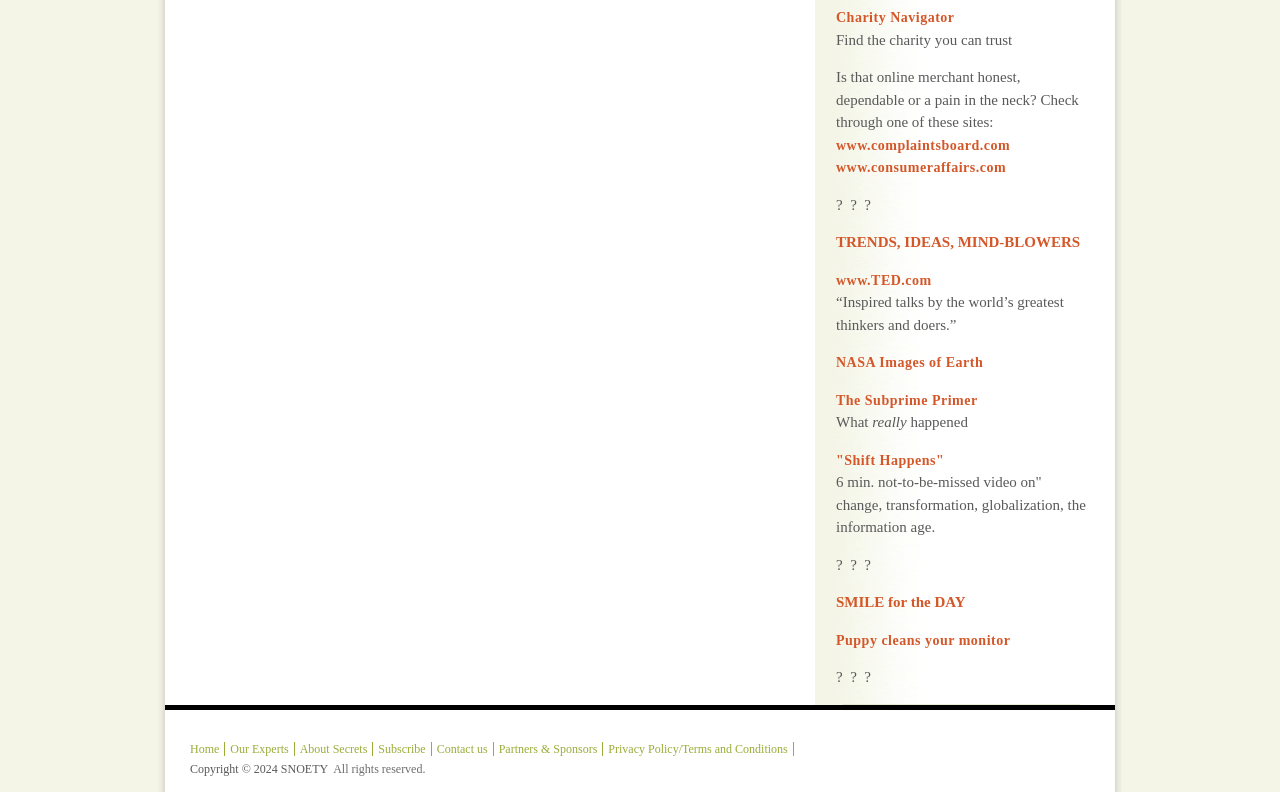How many links are there in the footer?
Please give a detailed and elaborate answer to the question.

The footer section has 8 links, which are 'Home', 'Our Experts', 'About Secrets', 'Subscribe', 'Contact us', 'Partners & Sponsors', and 'Privacy Policy/Terms and Conditions'.